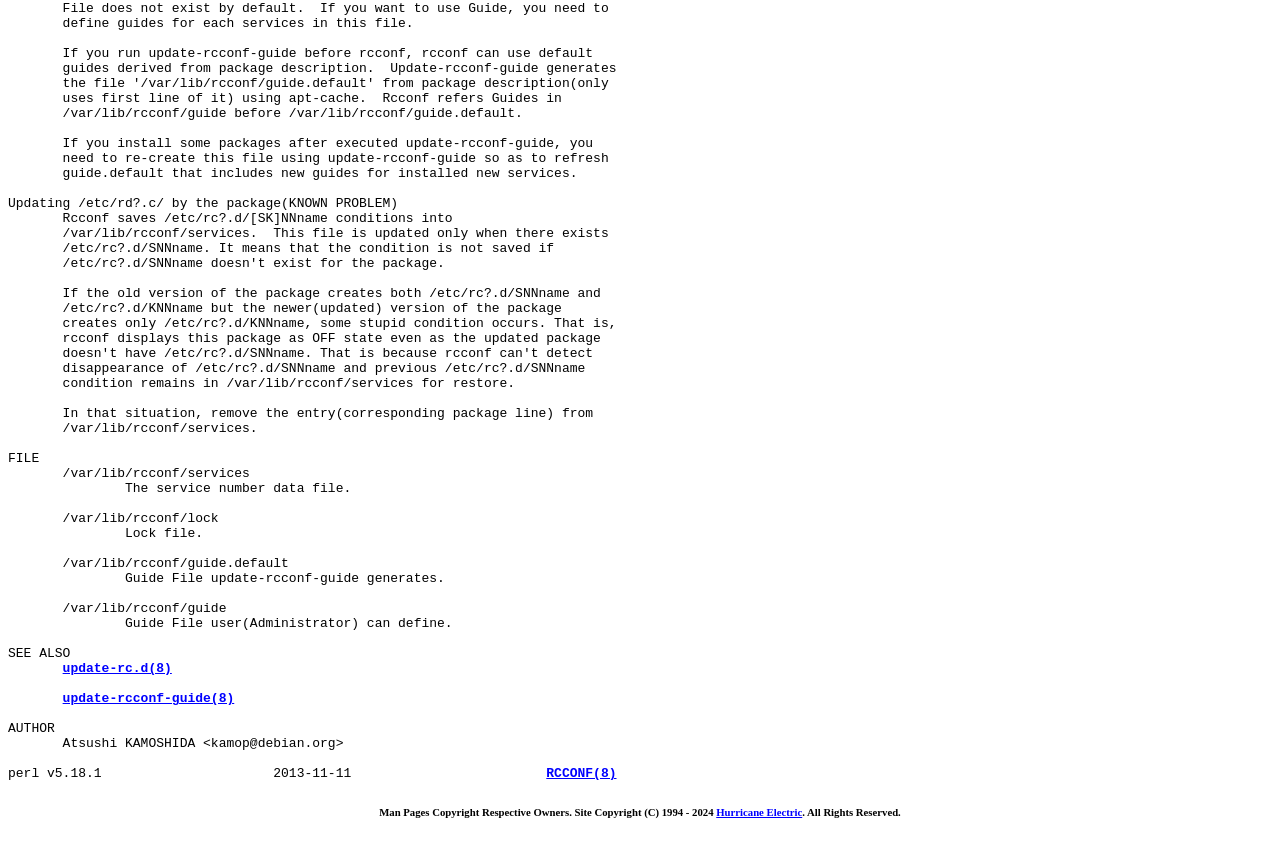Find the bounding box coordinates for the element described here: "RCCONF(8)".

[0.428, 0.909, 0.483, 0.927]